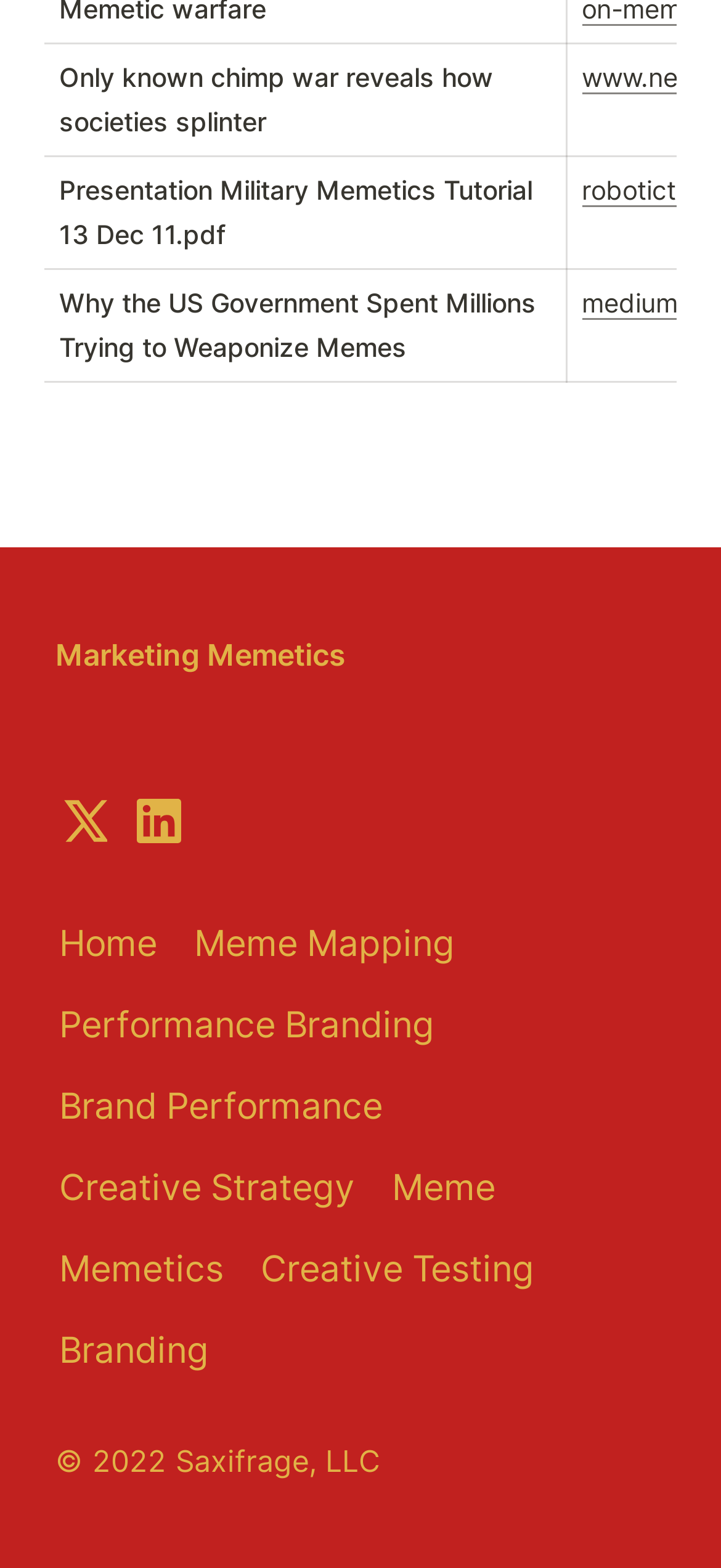How many grid cells are there?
Answer with a single word or phrase by referring to the visual content.

3